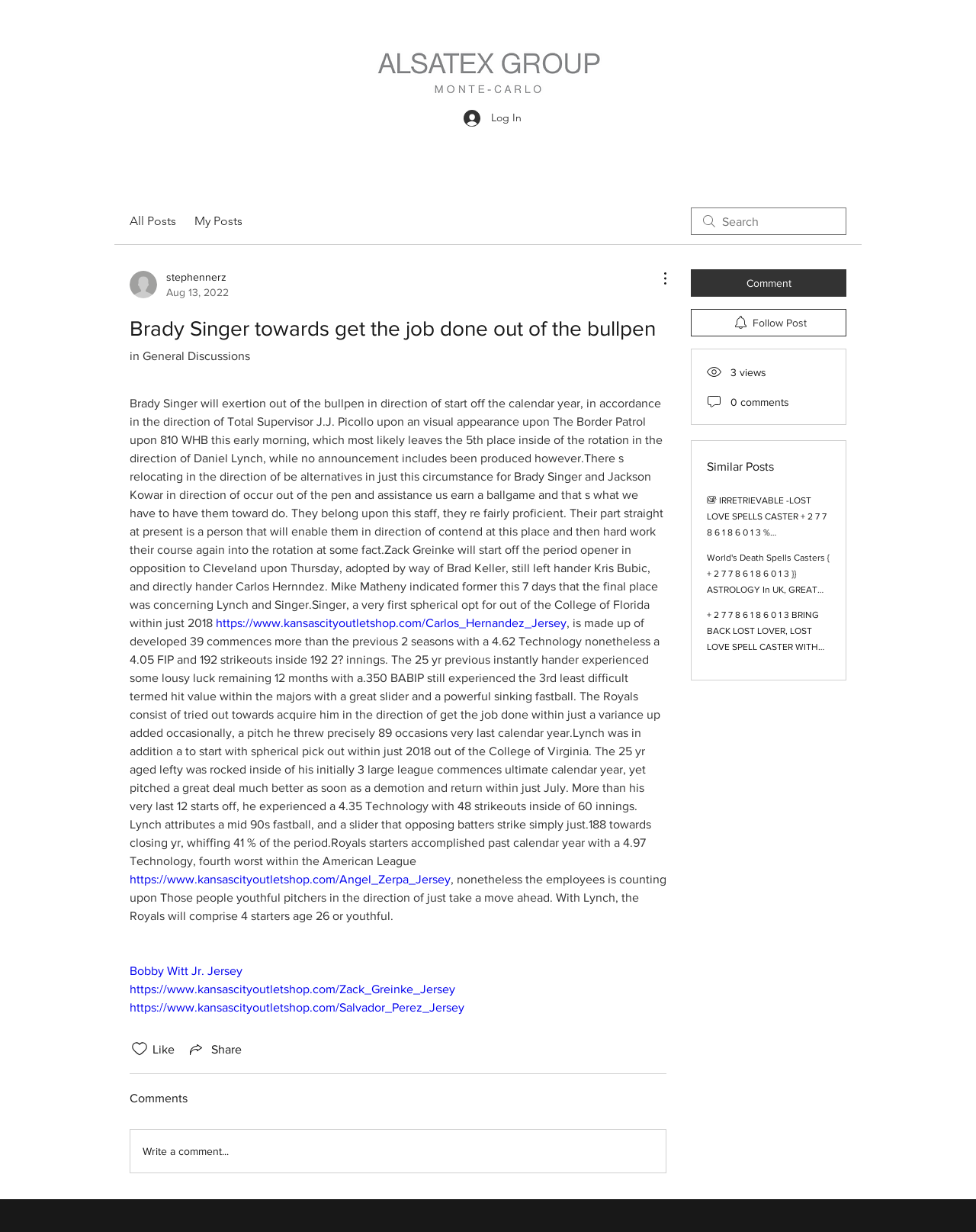What is the ERA of Royals starters last year?
Could you give a comprehensive explanation in response to this question?

The article states that Royals starters finished last year with a 4.97 ERA, which is the fourth worst in the American League.